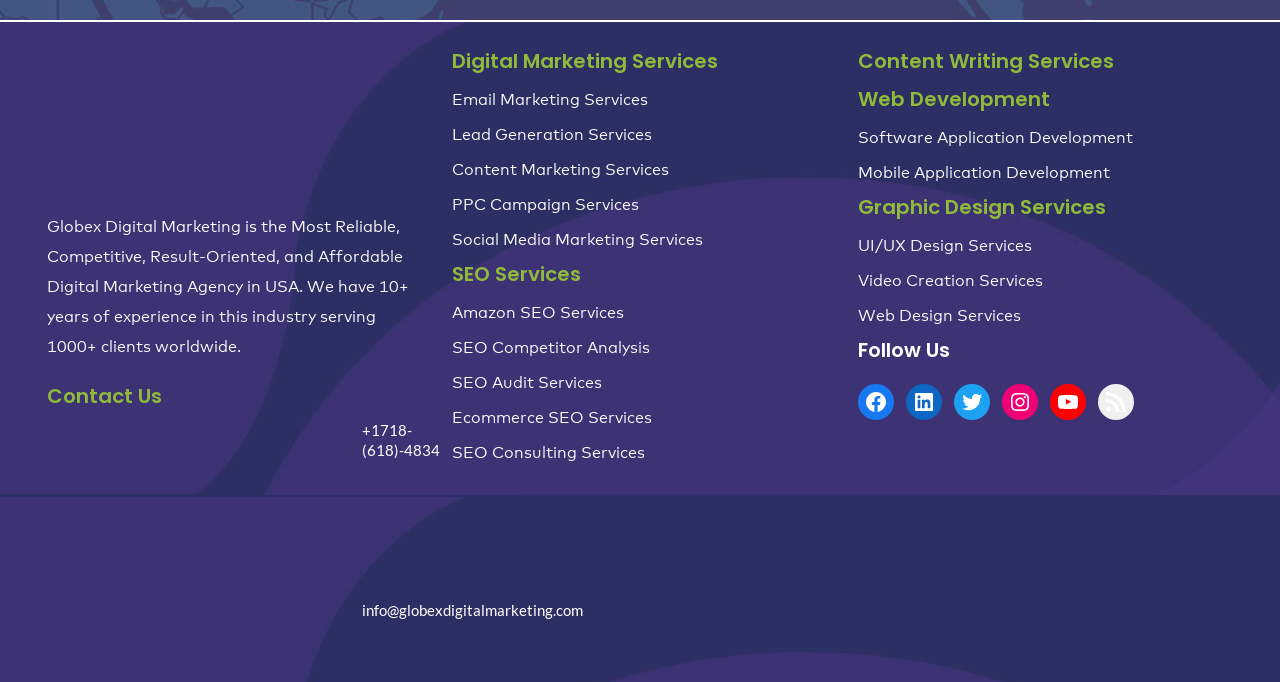Utilize the details in the image to thoroughly answer the following question: What is the company's phone number?

I found the phone number by looking at the links on the webpage, specifically the one that starts with '+1718-' and is located near the 'Contact Us' heading.